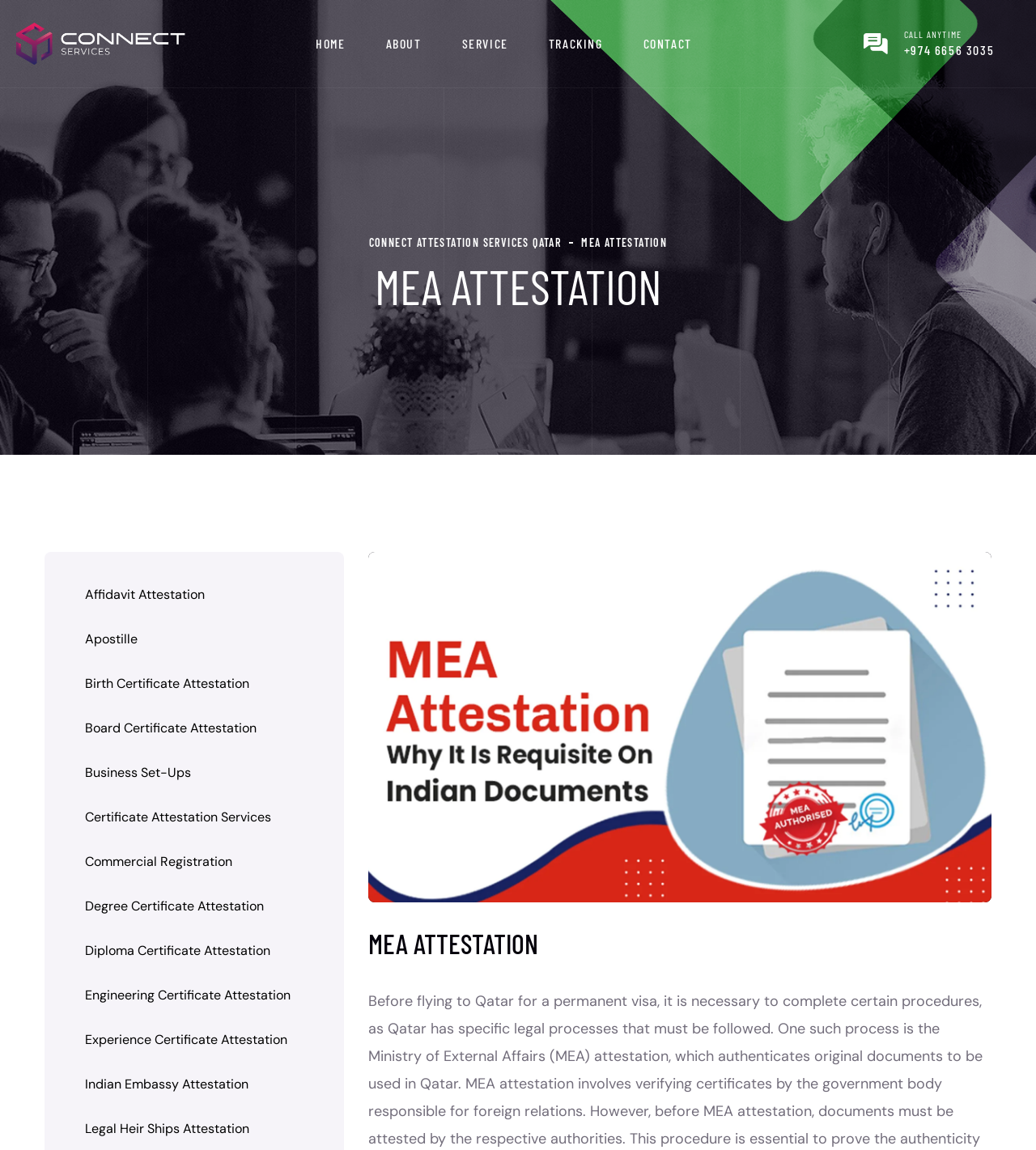Summarize the webpage with intricate details.

The webpage appears to be a professional services website, specifically focused on MEA attestation services in Qatar. At the top left corner, there is a logo of "Connect Attestation Services Qatar" accompanied by a link to the same. 

Below the logo, there is a navigation menu with links to "HOME", "ABOUT", "SERVICE", "TRACKING", and "CONTACT" pages, aligned horizontally across the top of the page. 

On the top right corner, there is a call-to-action section with a "CALL ANYTIME" label and a phone number "+974 6656 3035" in a larger font size, which is also a clickable link.

The main content of the page is divided into two sections. On the left side, there is a list of 12 links, each representing a different type of attestation service, such as "Affidavit Attestation", "Apostille", "Birth Certificate Attestation", and so on. Each link is prefixed with a small icon.

On the right side, there is a large heading "MEA ATTESTATION" and an image related to MEA attestation services. Below the image, there is another heading "MEA ATTESTATION" in a smaller font size.

In the middle of the page, there is a link to "CONNECT ATTESTATION SERVICES QATAR" and a static text "MEA ATTESTATION" above the list of attestation services.